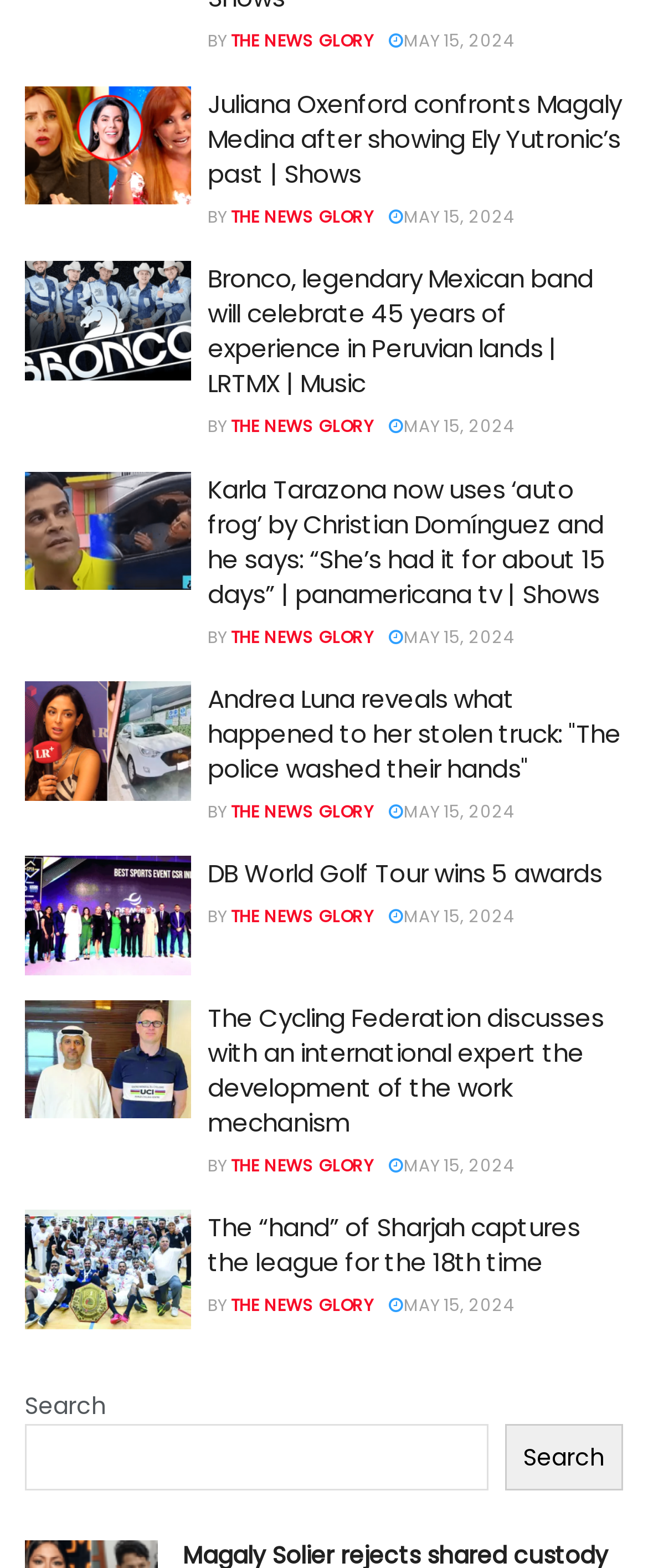Please identify the coordinates of the bounding box for the clickable region that will accomplish this instruction: "View news from THE NEWS GLORY".

[0.356, 0.018, 0.574, 0.034]